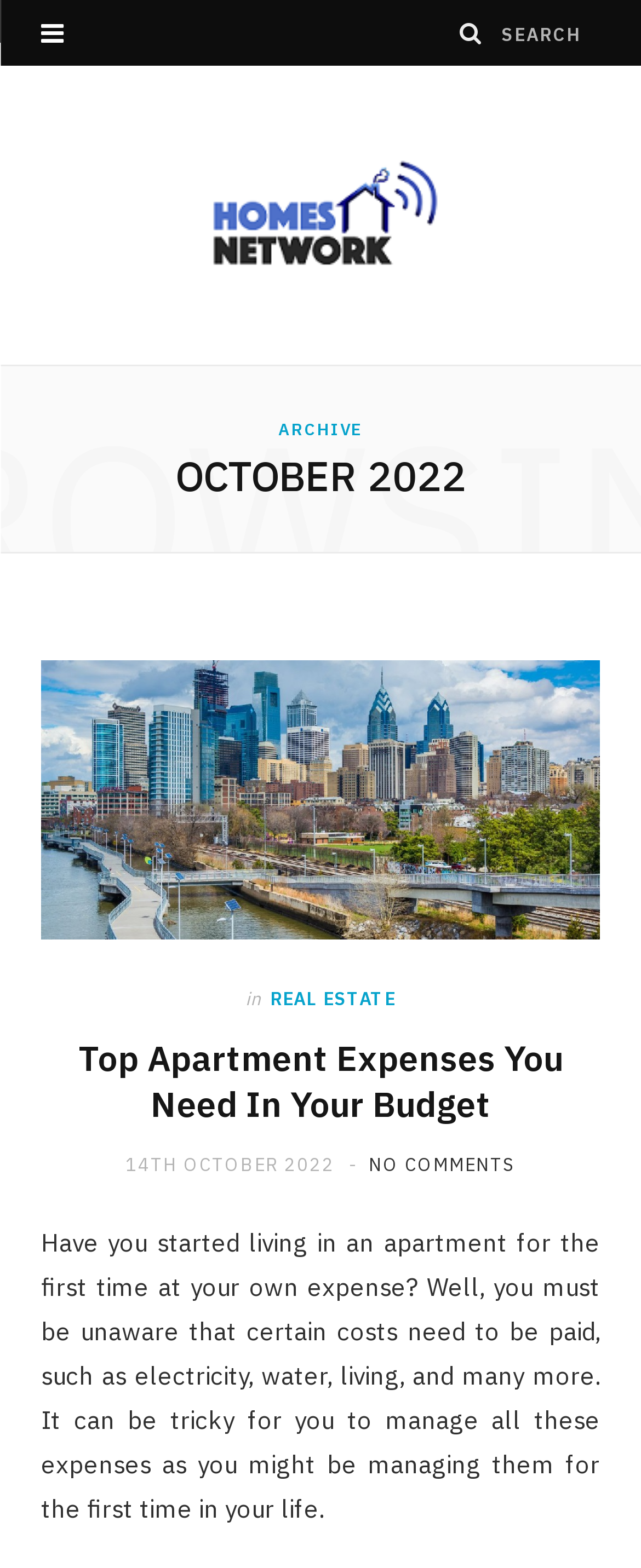Given the element description 14th October 2022, specify the bounding box coordinates of the corresponding UI element in the format (top-left x, top-left y, bottom-right x, bottom-right y). All values must be between 0 and 1.

[0.196, 0.735, 0.532, 0.75]